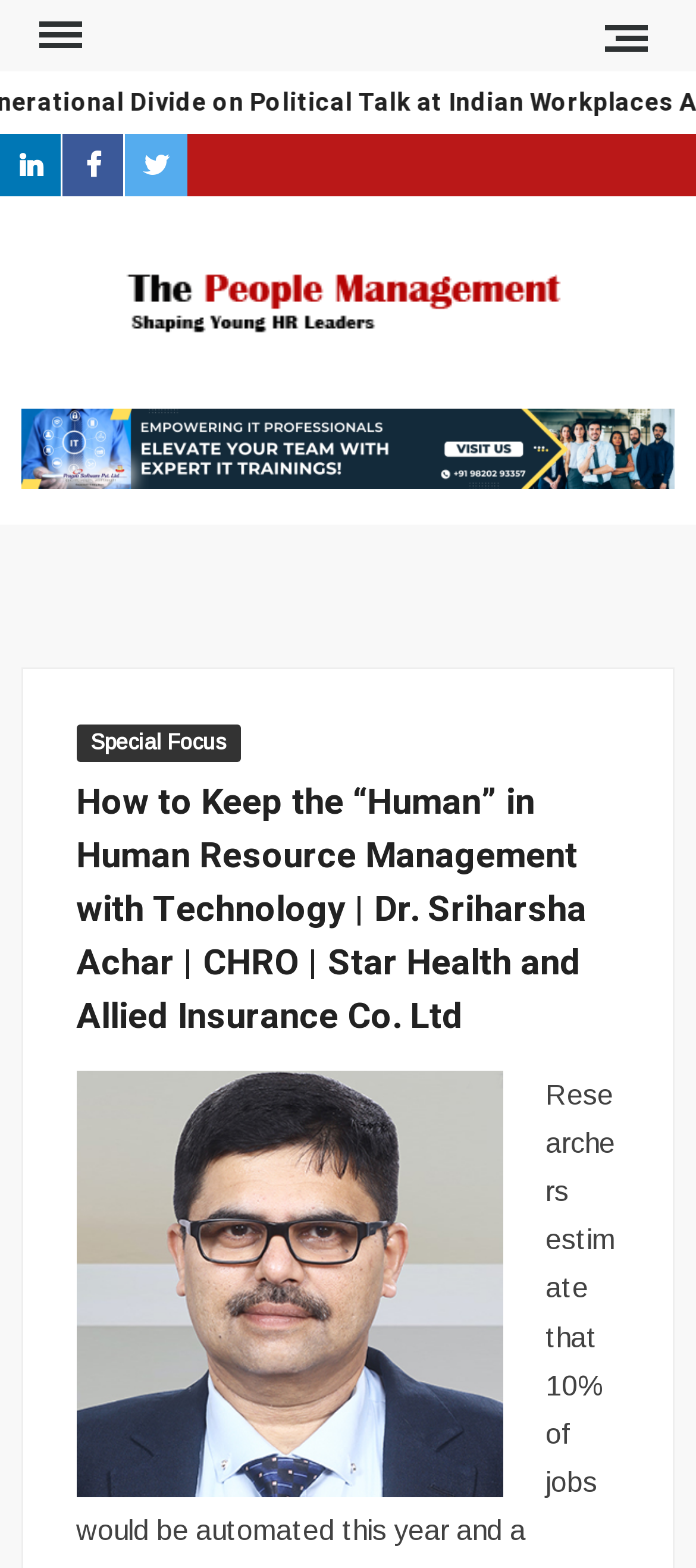Given the element description Menu, predict the bounding box coordinates for the UI element in the webpage screenshot. The format should be (top-left x, top-left y, bottom-right x, bottom-right y), and the values should be between 0 and 1.

[0.859, 0.002, 0.962, 0.048]